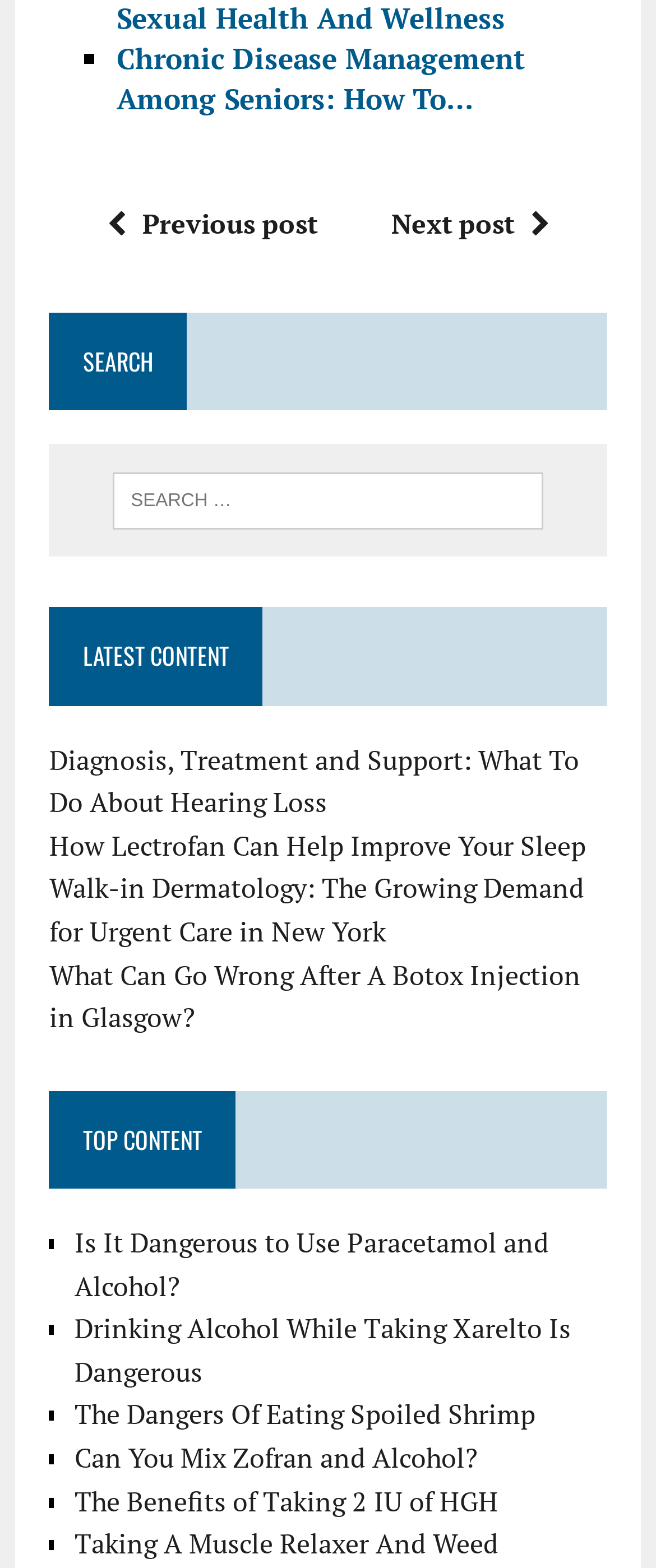Provide the bounding box coordinates of the HTML element this sentence describes: "Next post". The bounding box coordinates consist of four float numbers between 0 and 1, i.e., [left, top, right, bottom].

[0.596, 0.13, 0.863, 0.154]